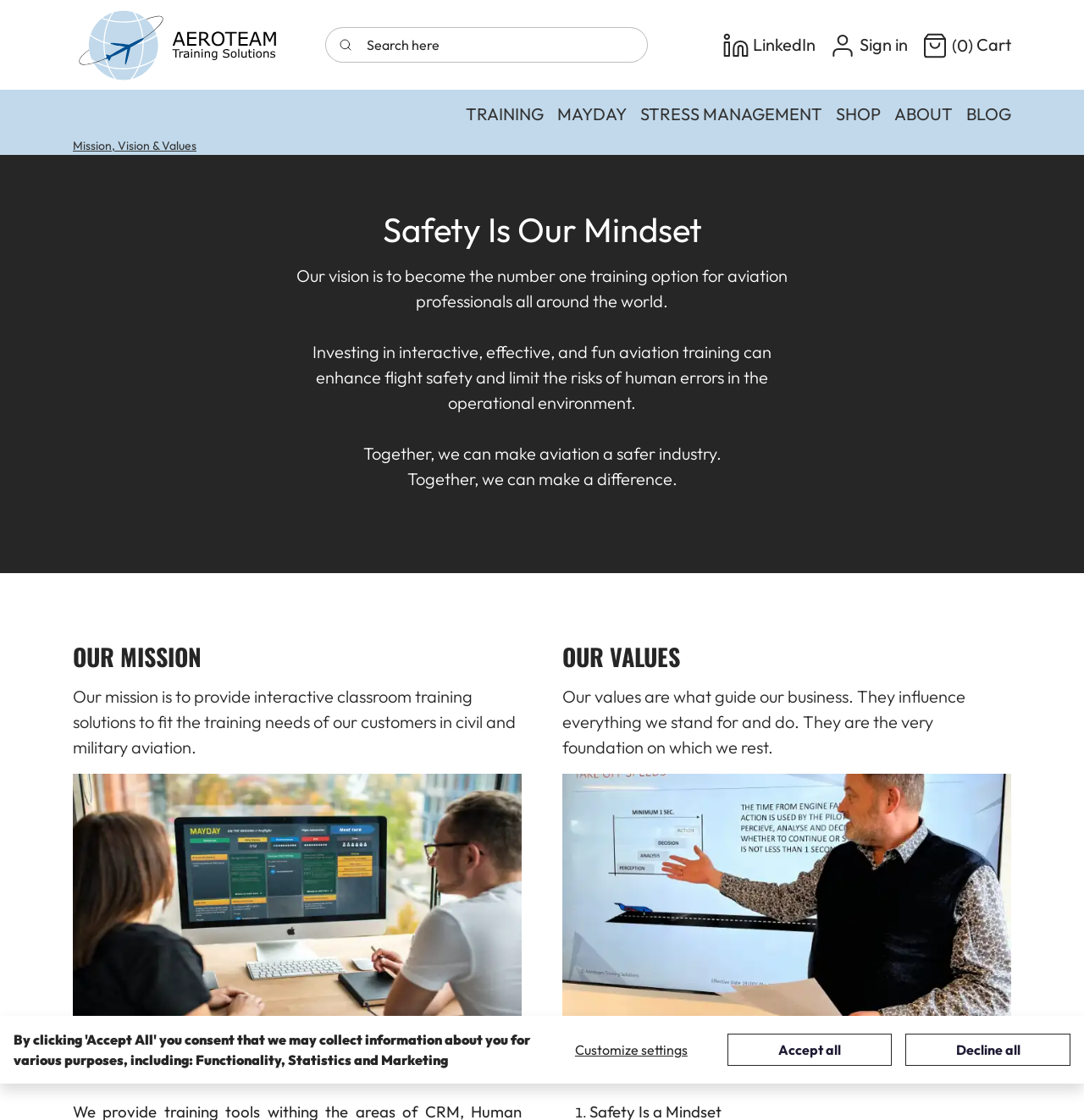Using the given element description, provide the bounding box coordinates (top-left x, top-left y, bottom-right x, bottom-right y) for the corresponding UI element in the screenshot: Training

[0.423, 0.083, 0.508, 0.12]